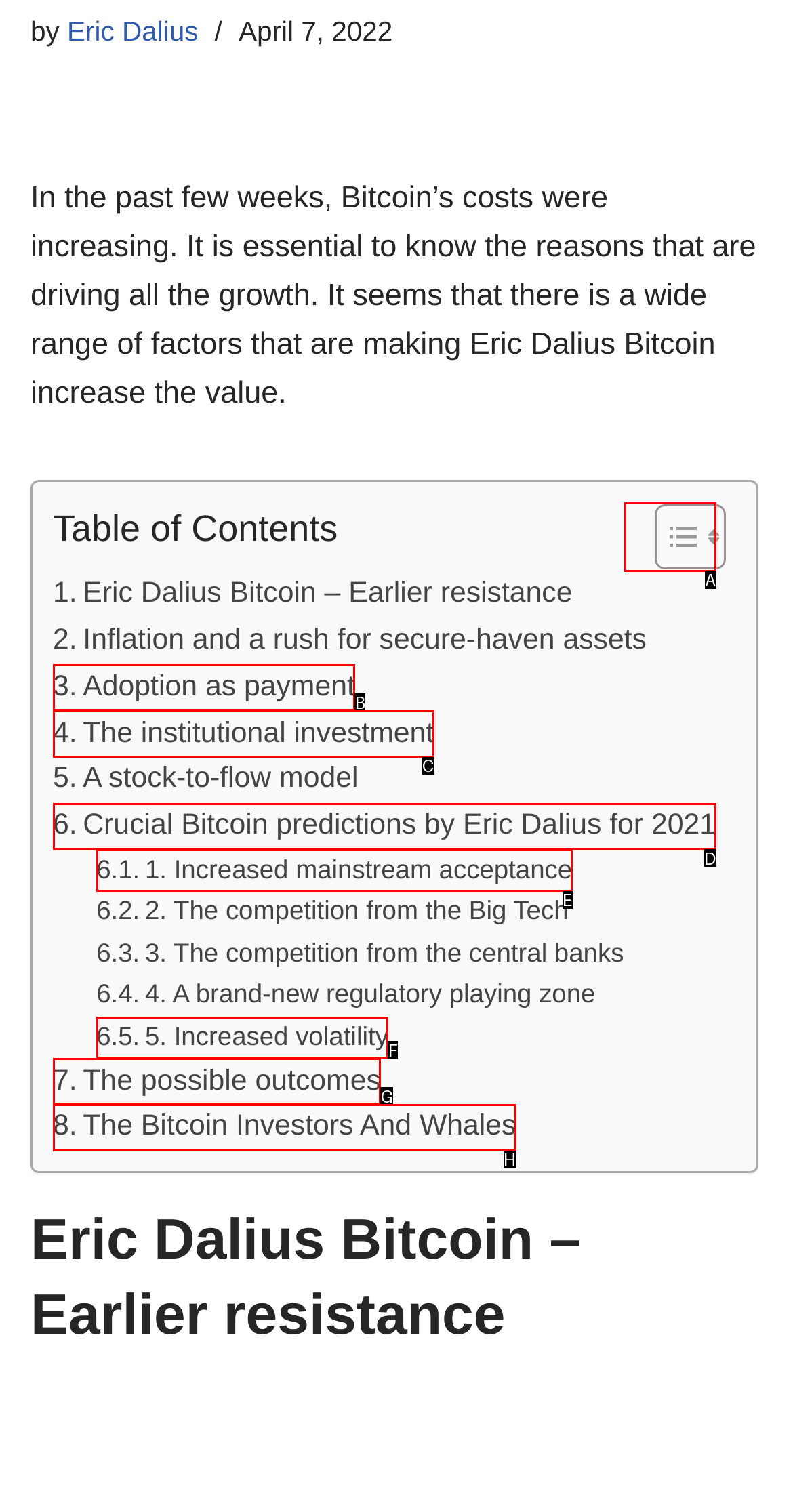Identify the option that corresponds to the given description: Toggle. Reply with the letter of the chosen option directly.

A